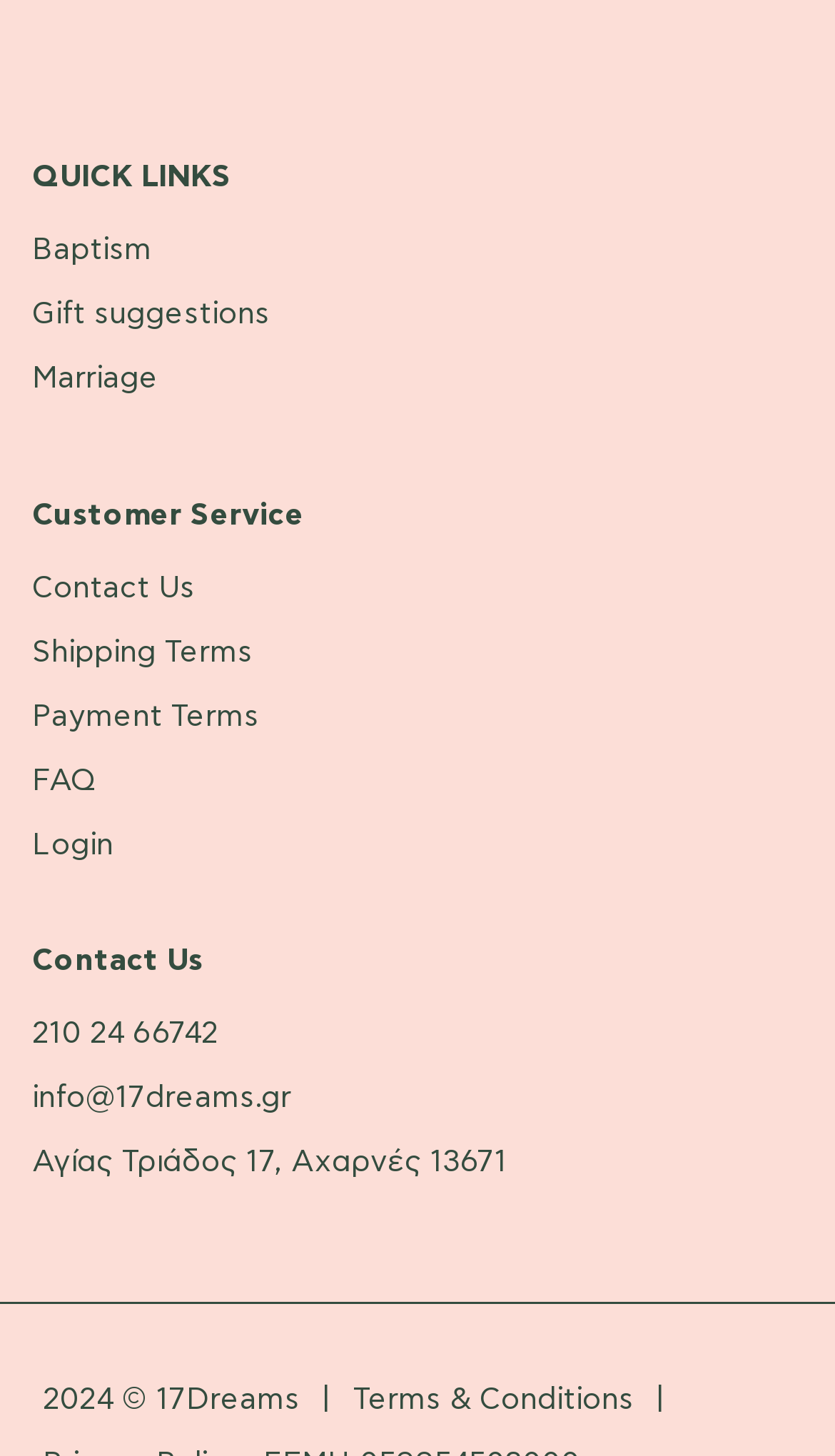Please determine the bounding box coordinates of the element's region to click for the following instruction: "View FAQ".

[0.038, 0.526, 0.115, 0.547]